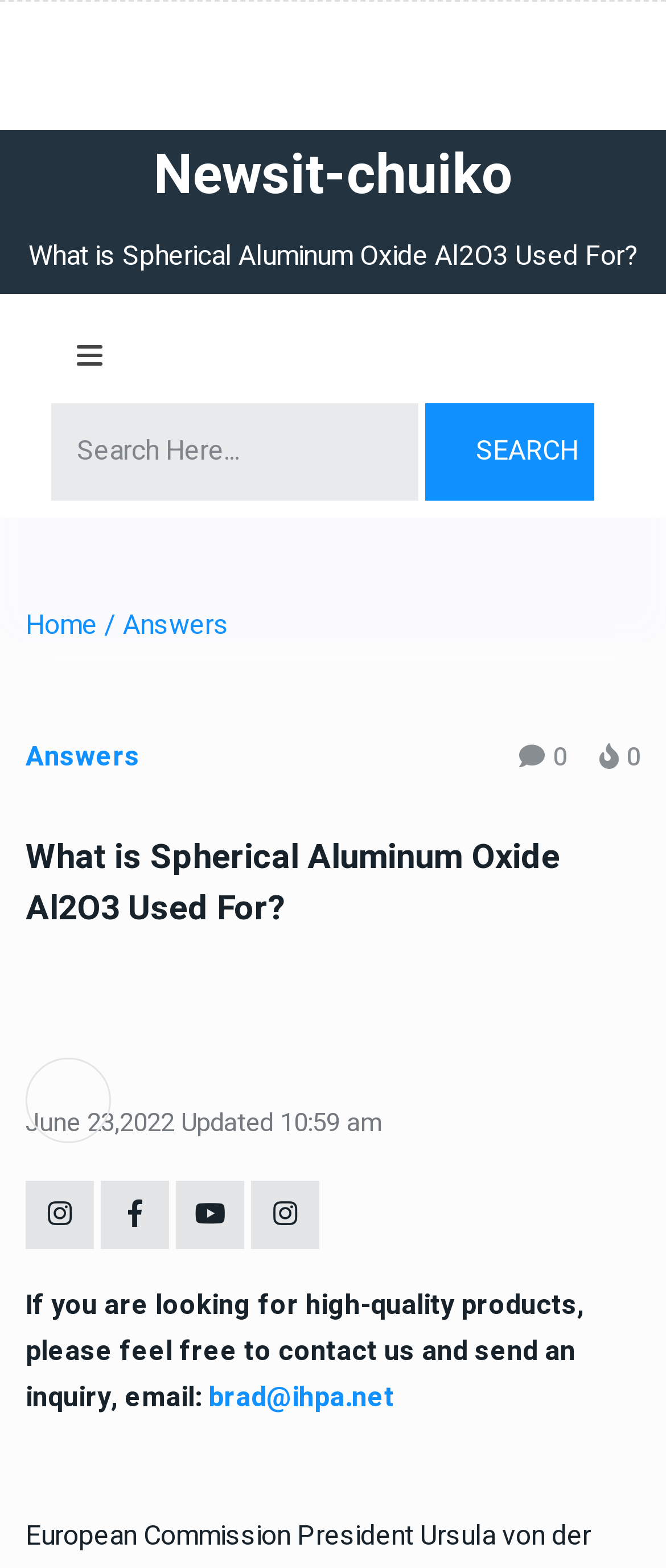What is the email address to contact for high-quality products?
Answer the question with a single word or phrase by looking at the picture.

brad@ihpa.net